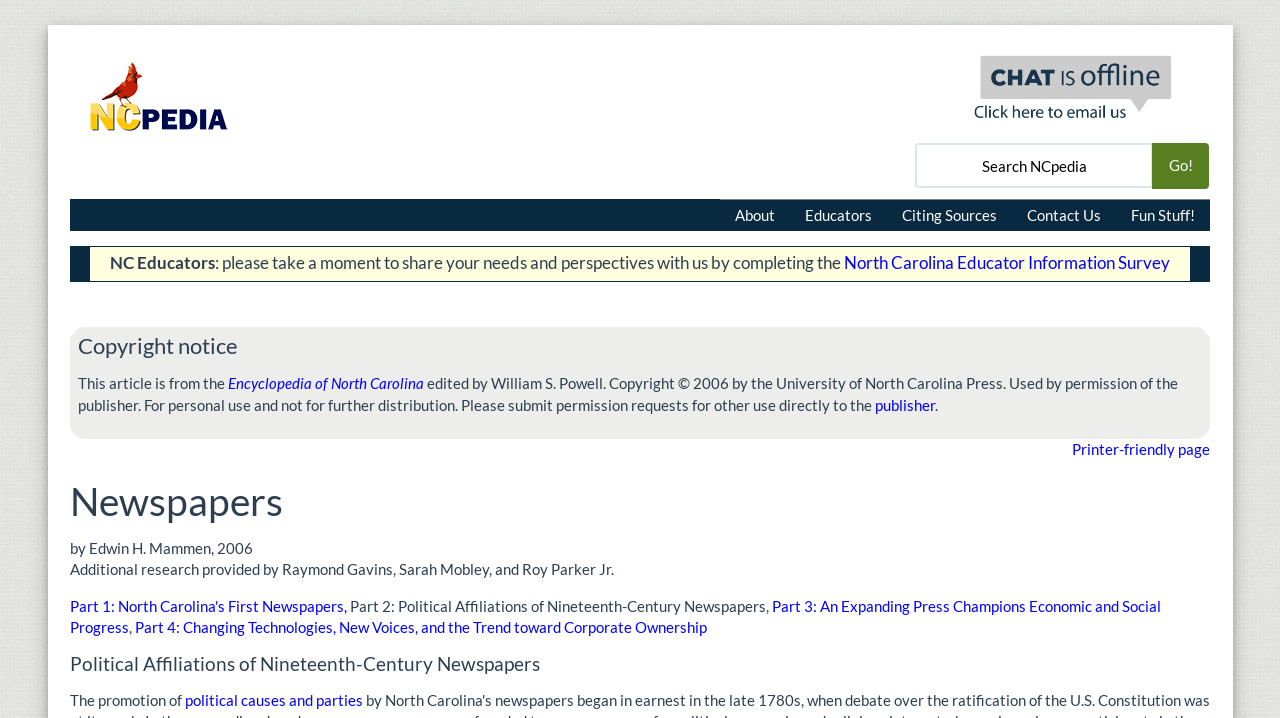Please determine the bounding box coordinates of the element to click on in order to accomplish the following task: "Take the North Carolina Educator Information Survey". Ensure the coordinates are four float numbers ranging from 0 to 1, i.e., [left, top, right, bottom].

[0.659, 0.352, 0.914, 0.38]